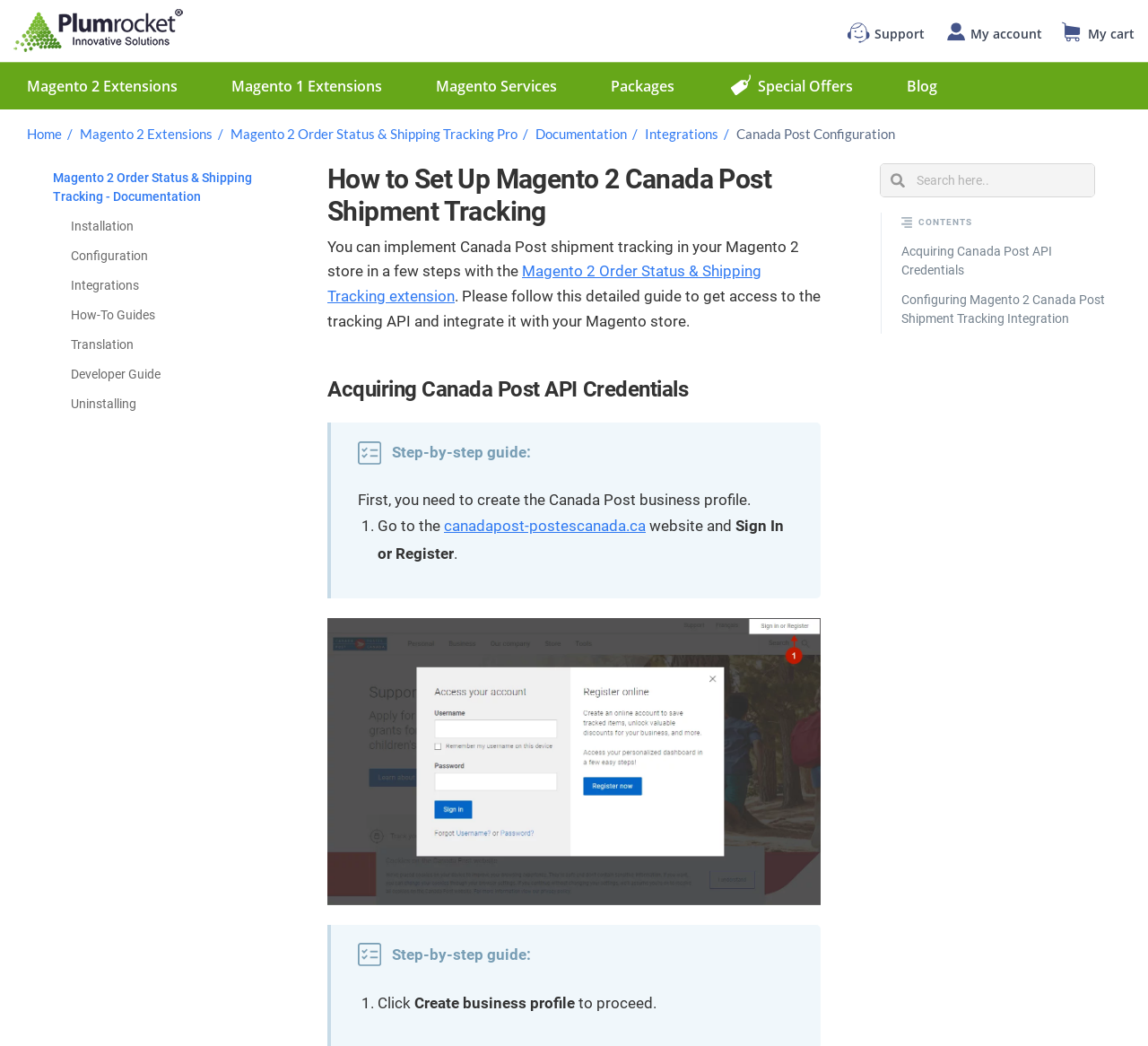Based on the image, provide a detailed and complete answer to the question: 
What is the name of the Magento extension?

I found the answer by looking at the breadcrumb navigation links at the top of the page, which shows the path 'Home / Magento 2 Extensions / Magento 2 Order Status & Shipping Tracking Pro / Documentation / Integrations / How to Set Up Magento 2 Canada Post Shipment Tracking'. The extension name is 'Magento 2 Order Status & Shipping Tracking Pro'.